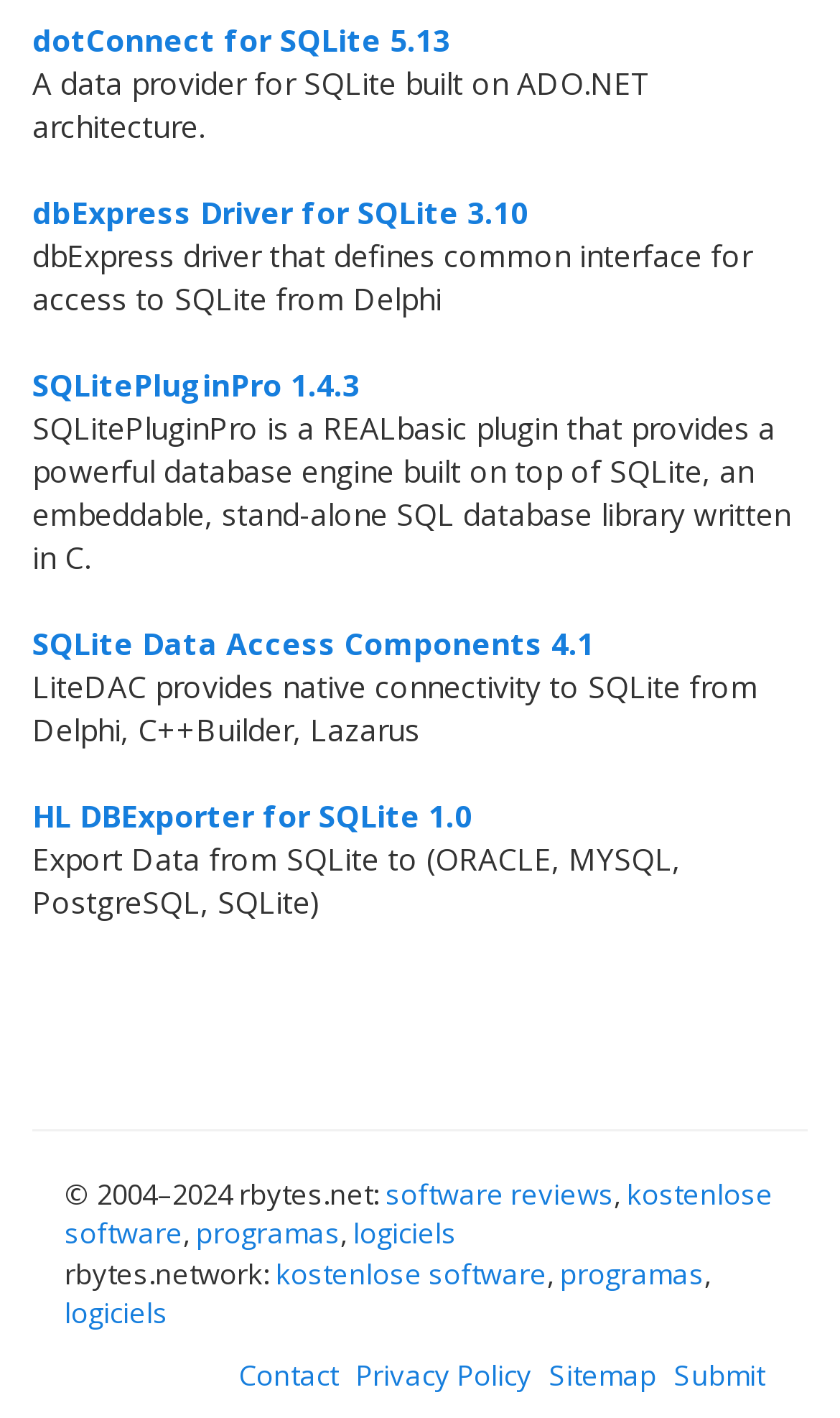Predict the bounding box of the UI element that fits this description: "Featured".

None